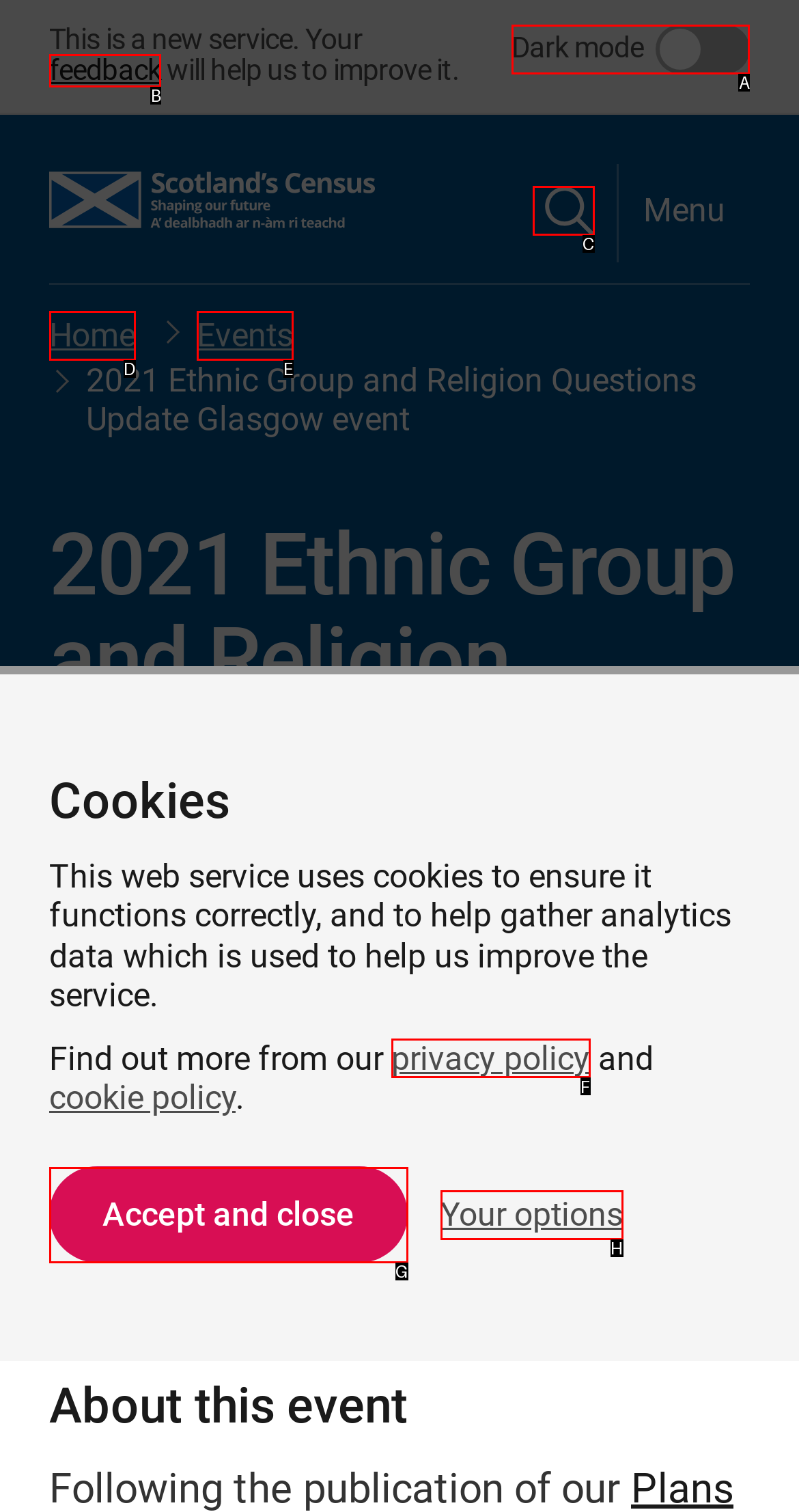Identify the option that corresponds to the description: feedback 
Provide the letter of the matching option from the available choices directly.

B